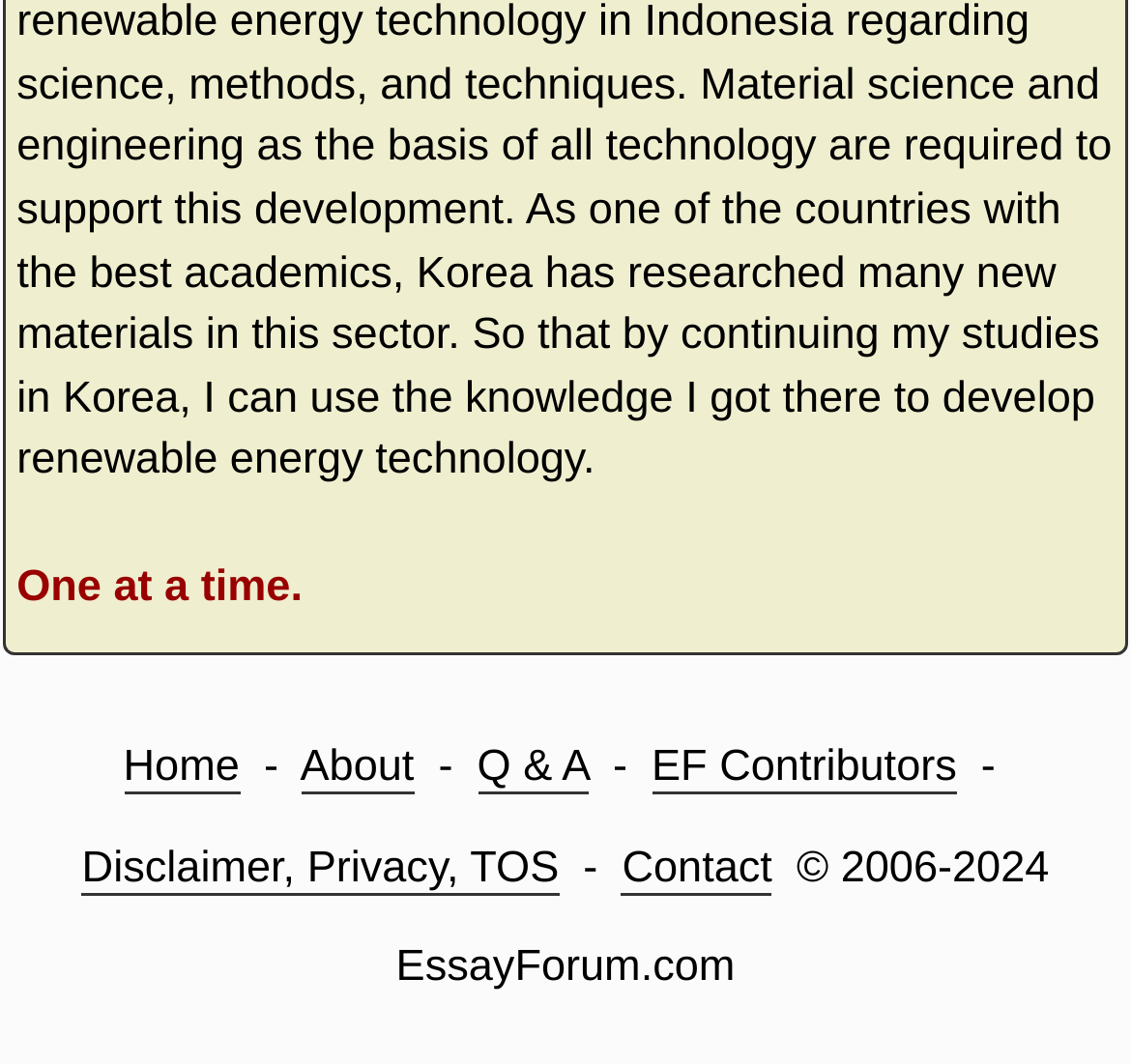Given the element description EF Contributors, predict the bounding box coordinates for the UI element in the webpage screenshot. The format should be (top-left x, top-left y, bottom-right x, bottom-right y), and the values should be between 0 and 1.

[0.576, 0.698, 0.846, 0.747]